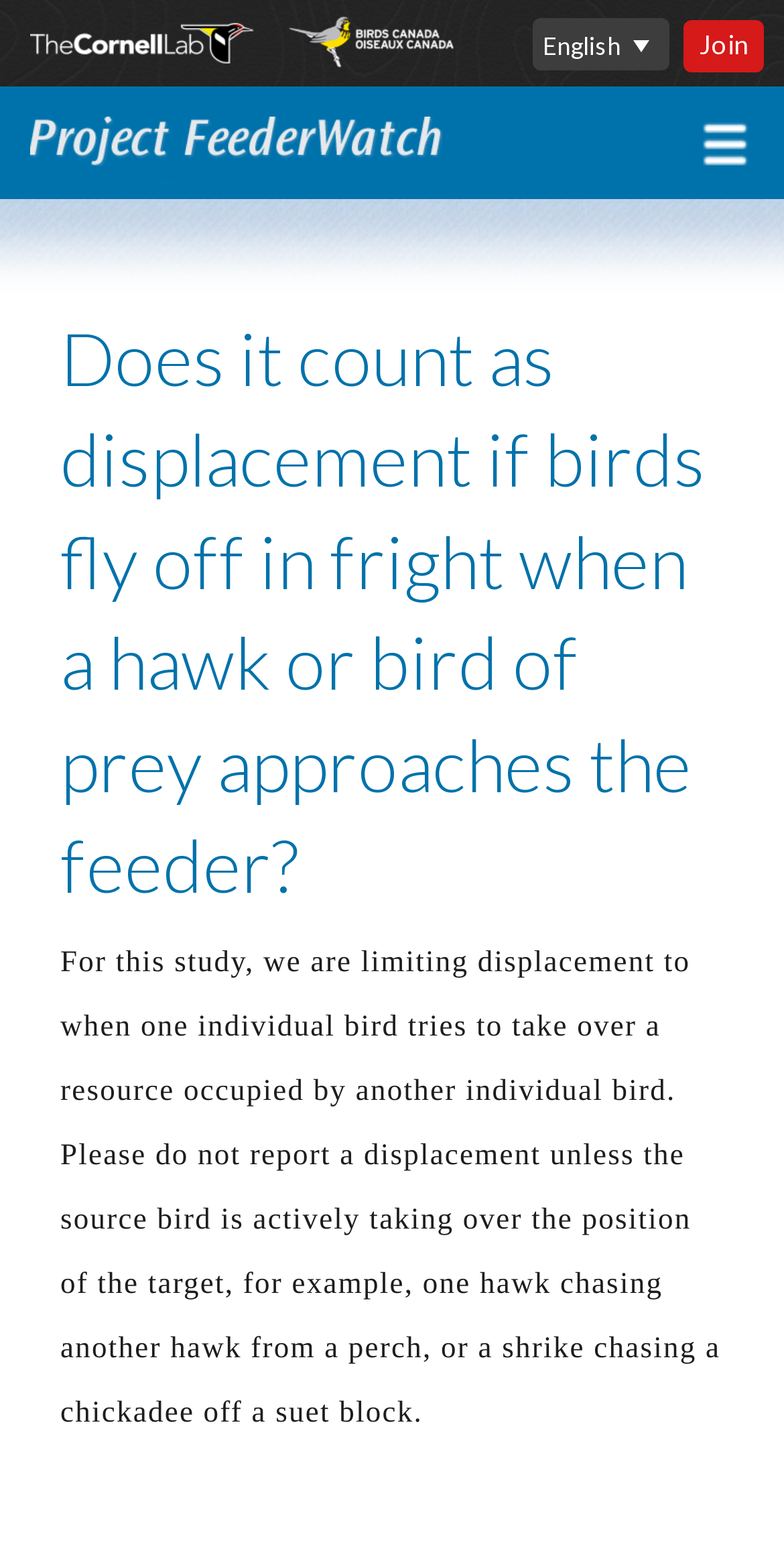Extract the bounding box coordinates of the UI element described by: "Enter and Review Your Data". The coordinates should include four float numbers ranging from 0 to 1, e.g., [left, top, right, bottom].

[0.01, 0.212, 0.19, 0.374]